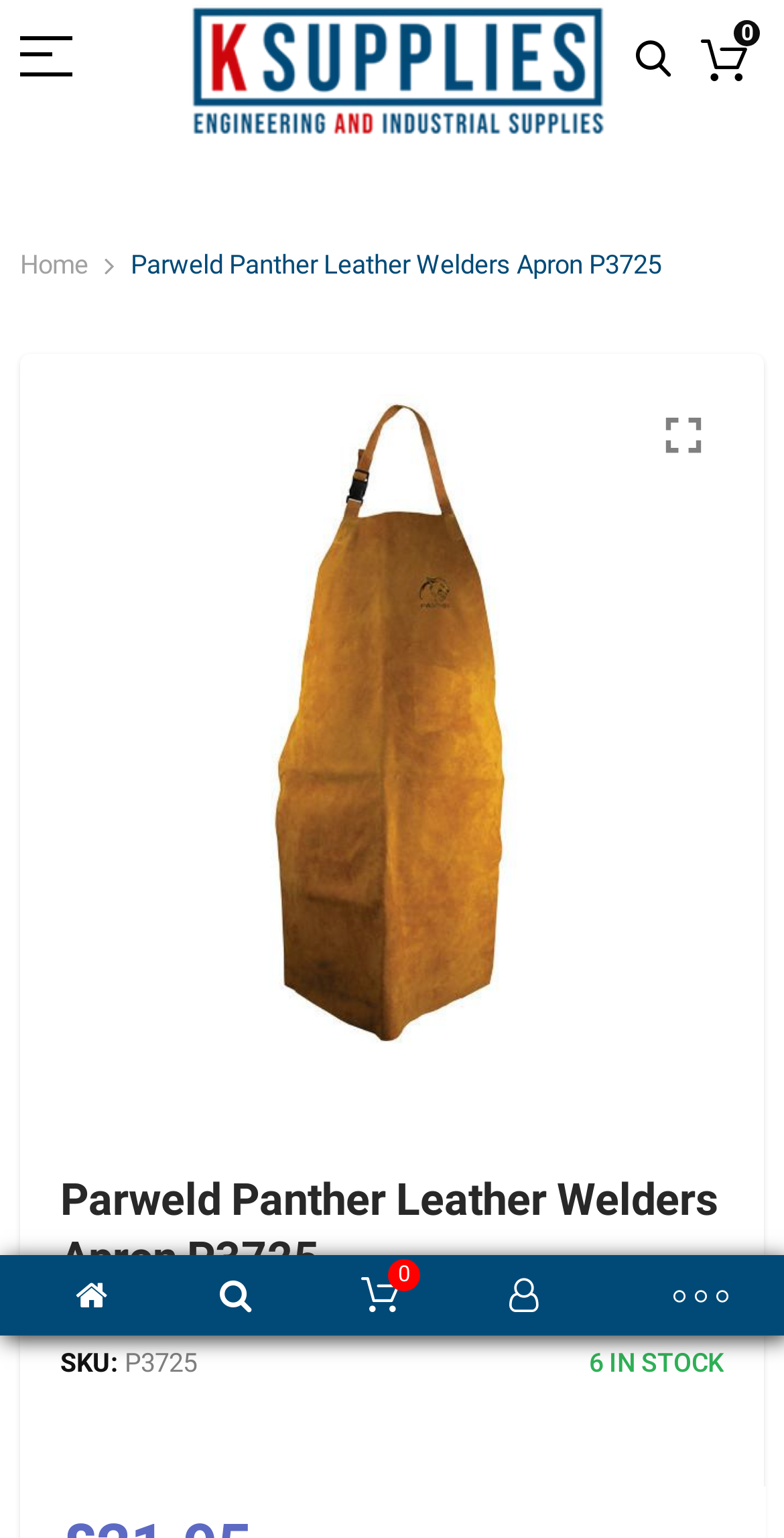Refer to the screenshot and answer the following question in detail:
What is the SKU of the product?

The SKU of the product can be found in the section below the product image, where it is stated as 'SKU: 6'.